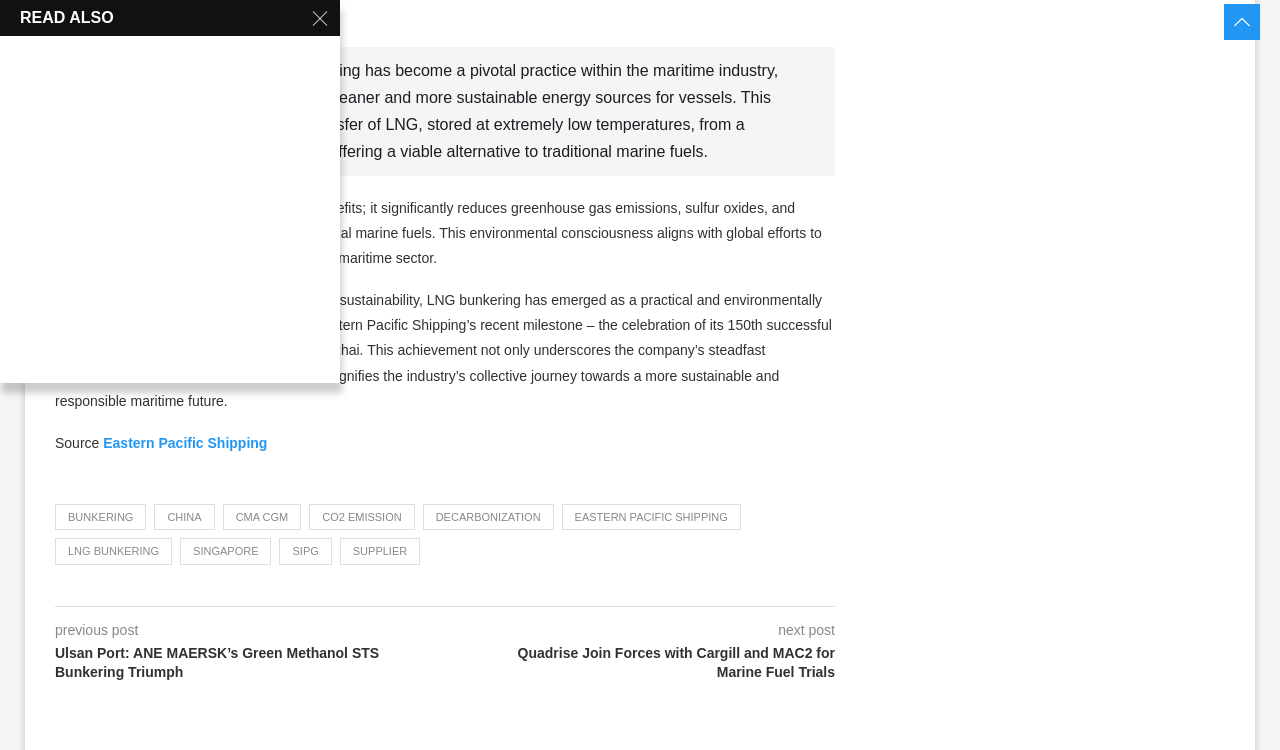What is the name of the company that has achieved 150 successful LNG bunkering operations?
Based on the image, provide a one-word or brief-phrase response.

Eastern Pacific Shipping